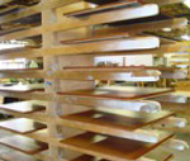Please provide a detailed answer to the question below by examining the image:
What is the tone of the wood?

The caption describes the tone of the wood as warm, which implies a rich and inviting color, often associated with high-quality craftsmanship.